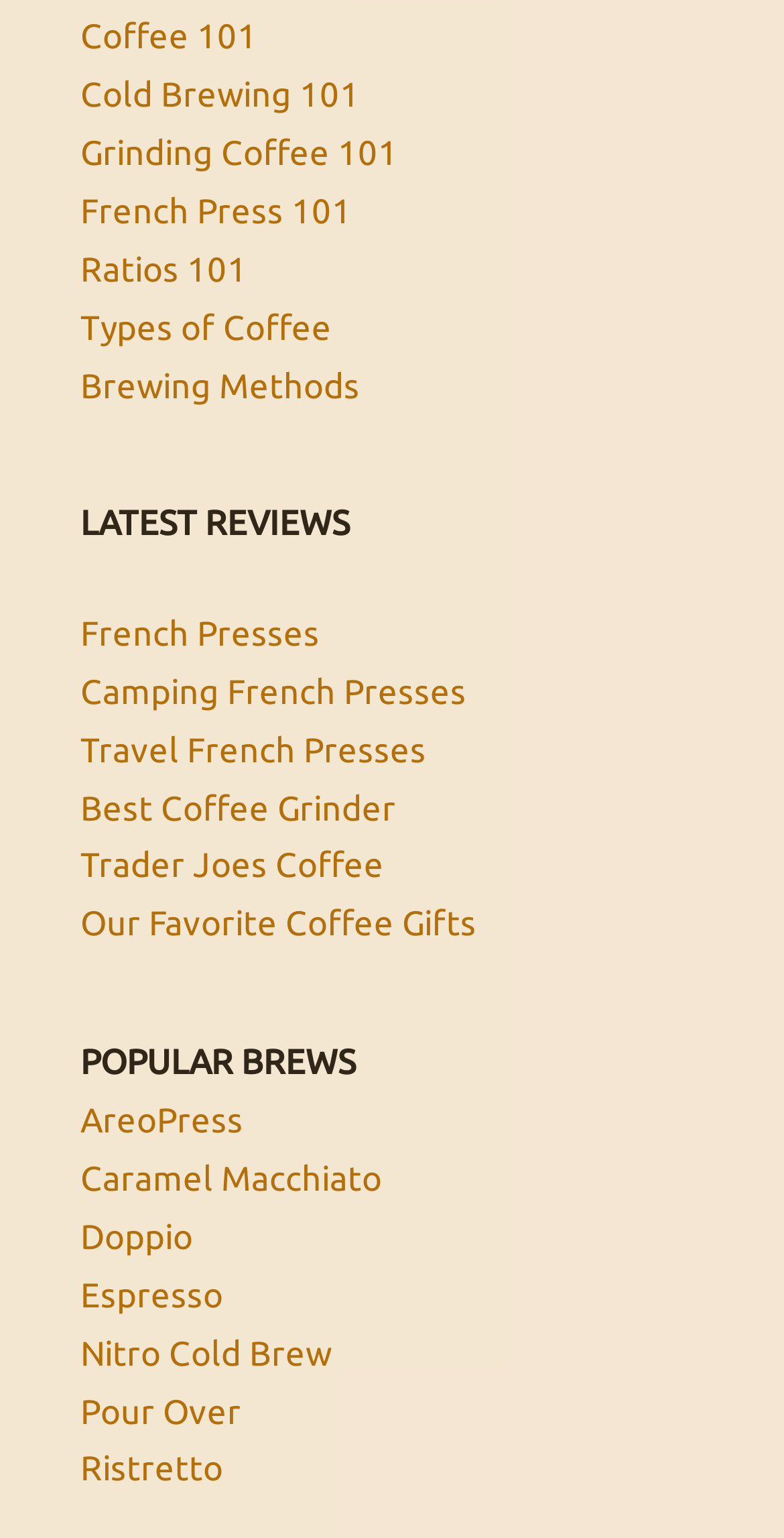Please find the bounding box coordinates of the section that needs to be clicked to achieve this instruction: "Read reviews on French Presses".

[0.103, 0.399, 0.408, 0.423]